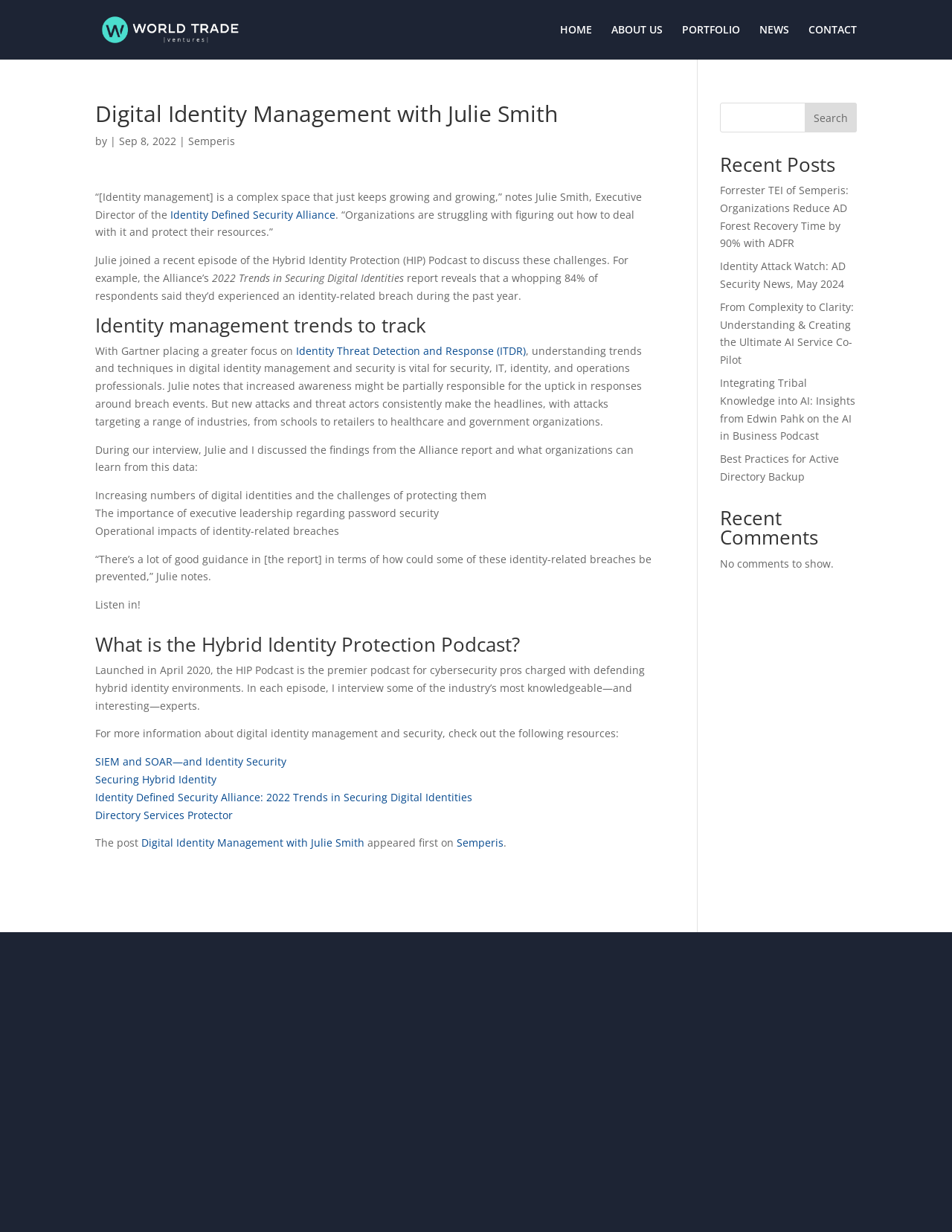Identify the main heading from the webpage and provide its text content.

Digital Identity Management with Julie Smith